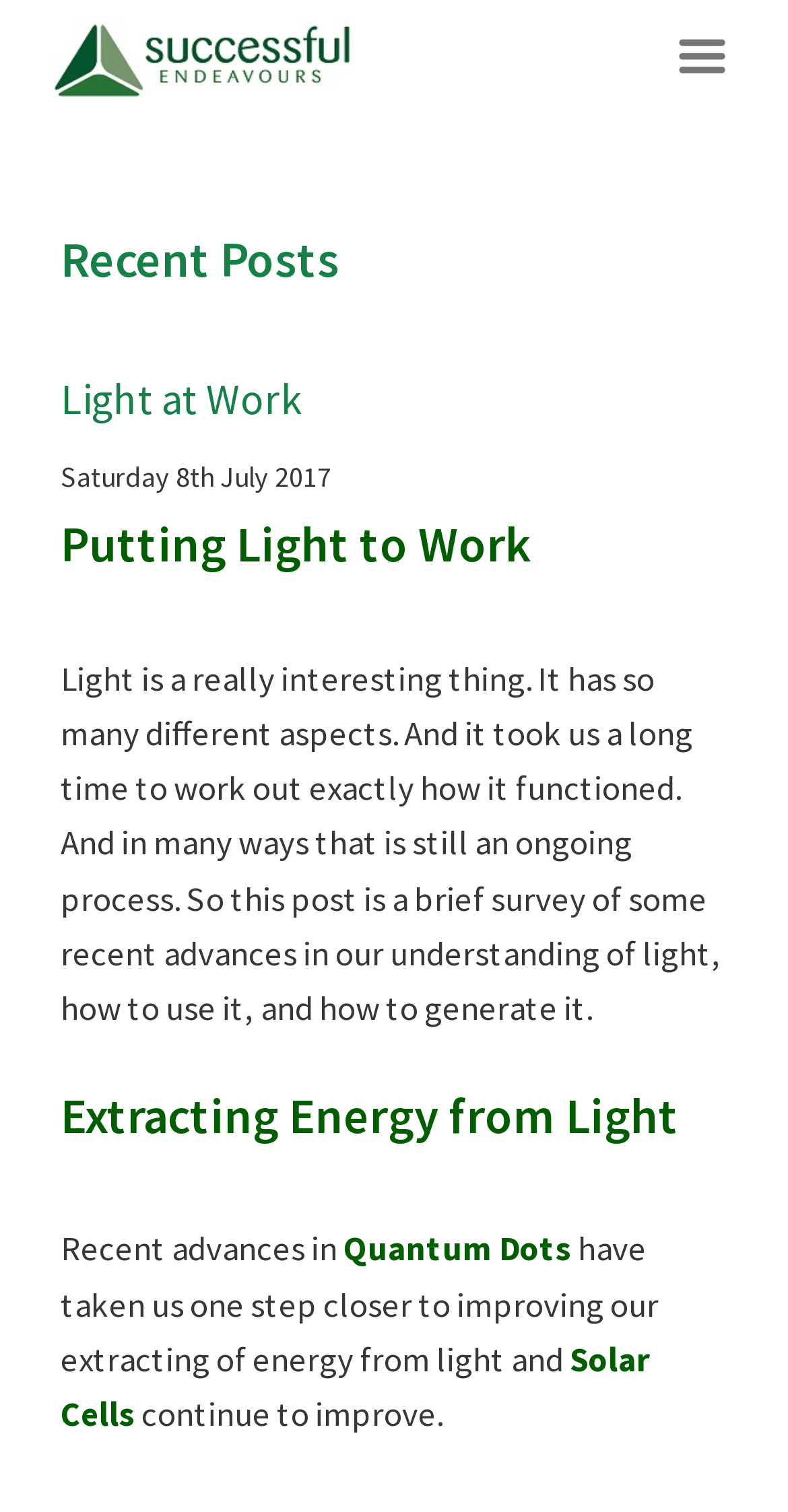Answer in one word or a short phrase: 
What is the link mentioned in the second recent post?

Quantum Dots